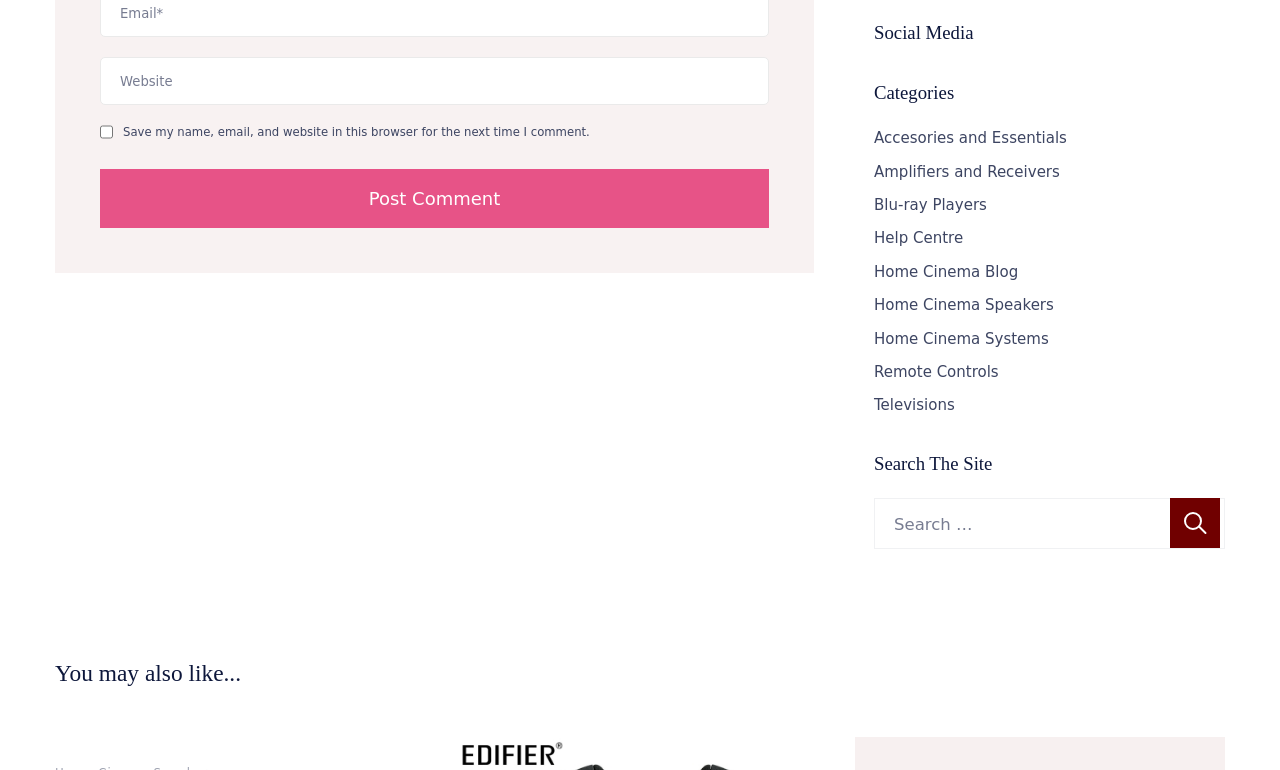Show the bounding box coordinates for the HTML element described as: "parent_node: Search for: value="Search"".

[0.914, 0.647, 0.953, 0.712]